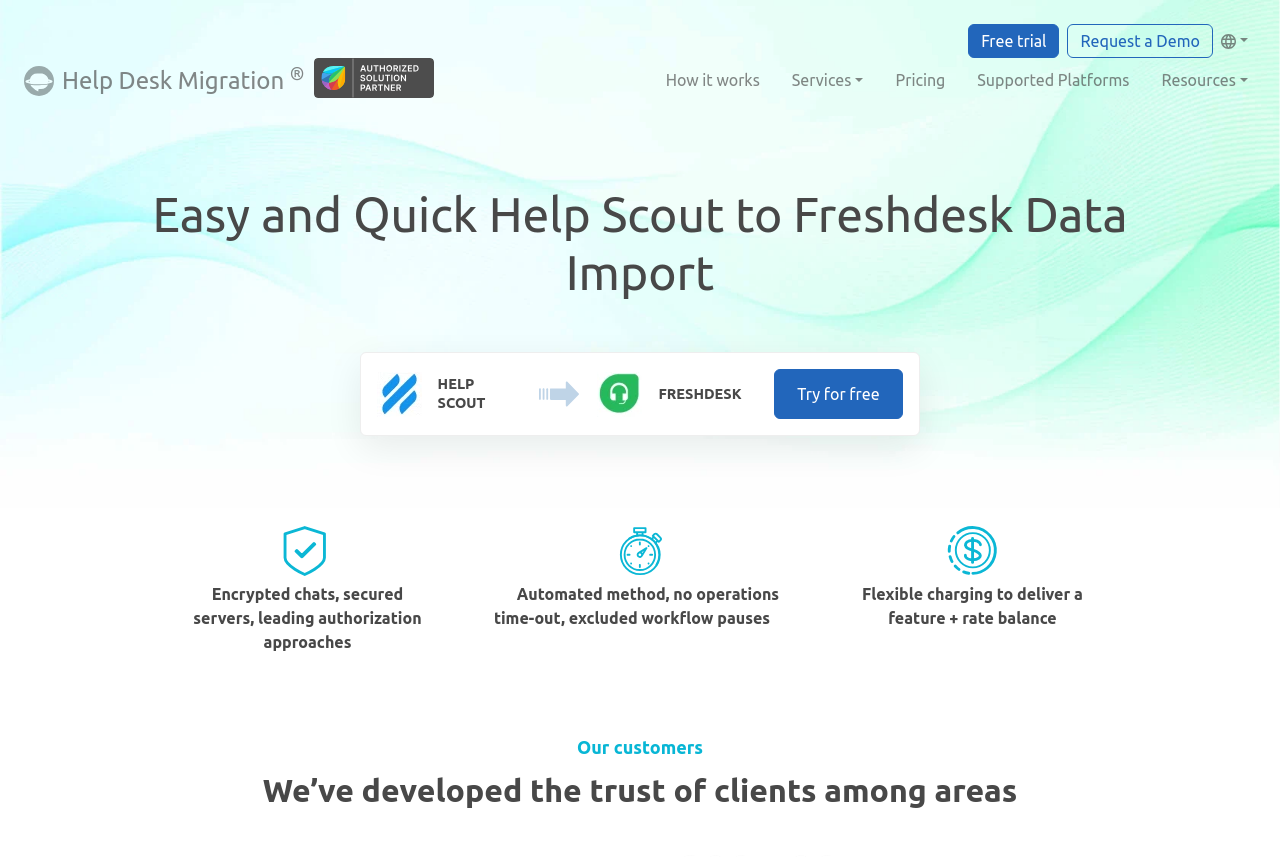Please identify the bounding box coordinates of the element that needs to be clicked to execute the following command: "Click the 'Try for free' button". Provide the bounding box using four float numbers between 0 and 1, formatted as [left, top, right, bottom].

[0.604, 0.431, 0.706, 0.489]